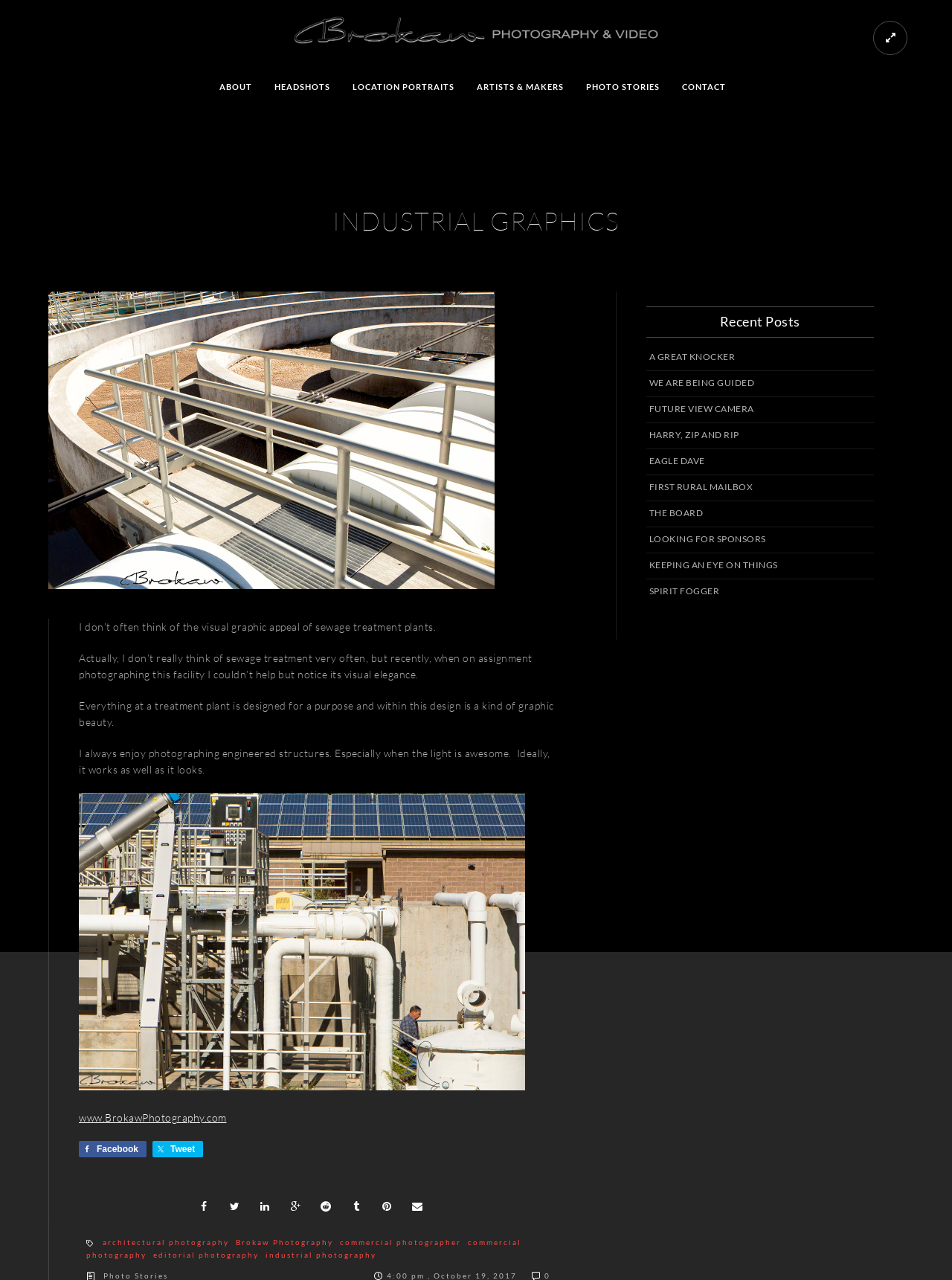What is the name of the photographer?
Provide a short answer using one word or a brief phrase based on the image.

Bill Brokaw